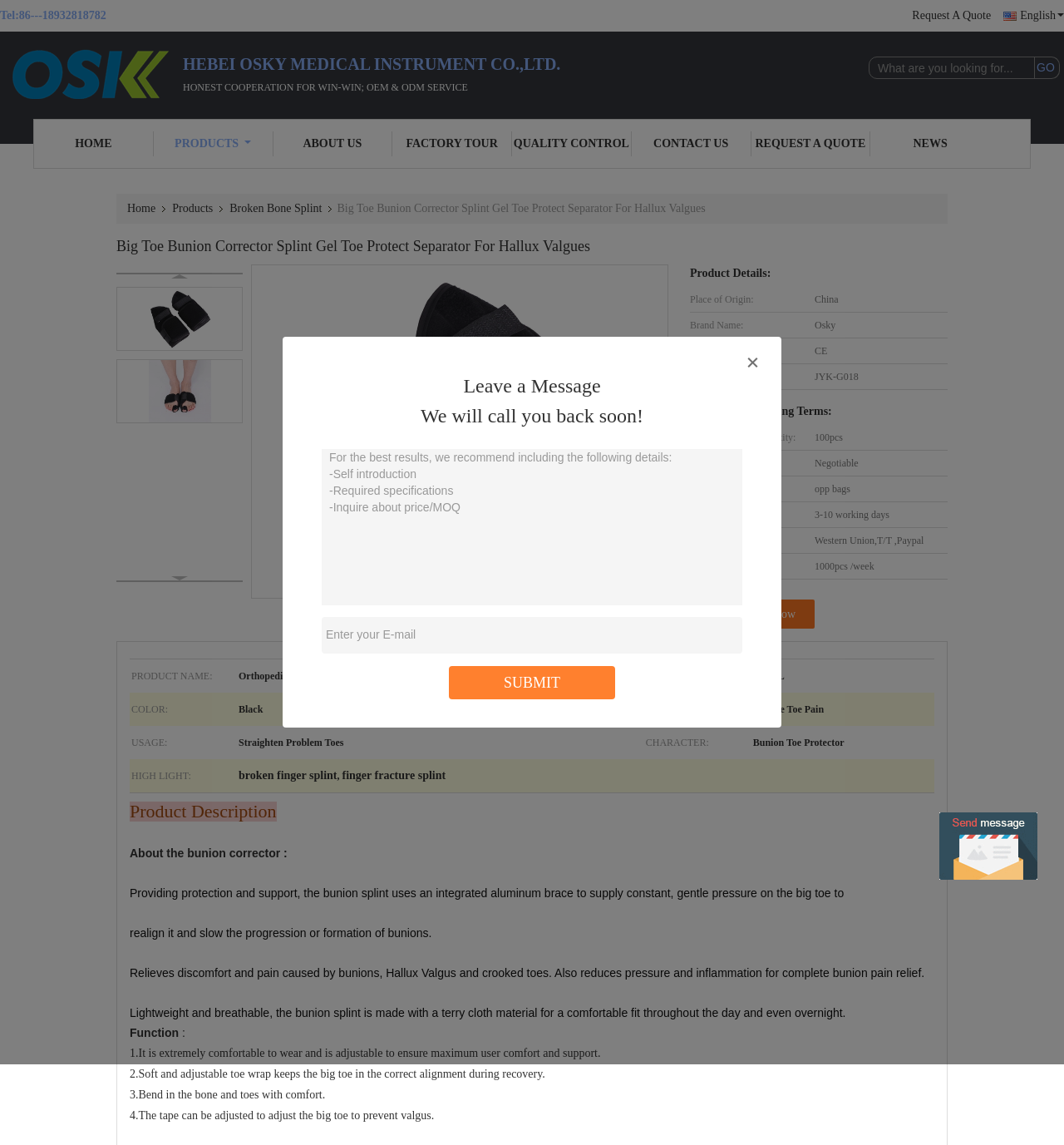Find the bounding box coordinates for the element that must be clicked to complete the instruction: "Click the 'Reviews' link". The coordinates should be four float numbers between 0 and 1, indicated as [left, top, right, bottom].

None